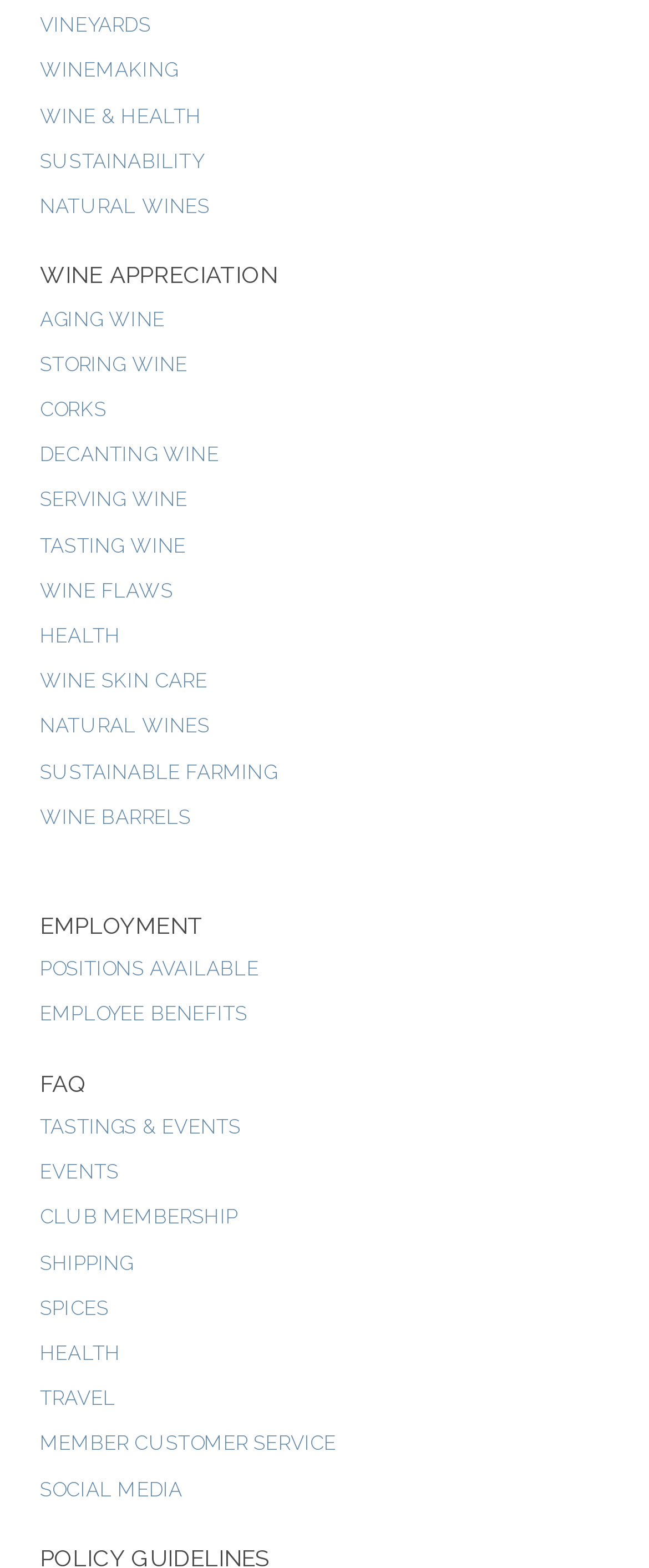Provide a one-word or short-phrase answer to the question:
What is the first link under 'WINE APPRECIATION'?

AGING WINE